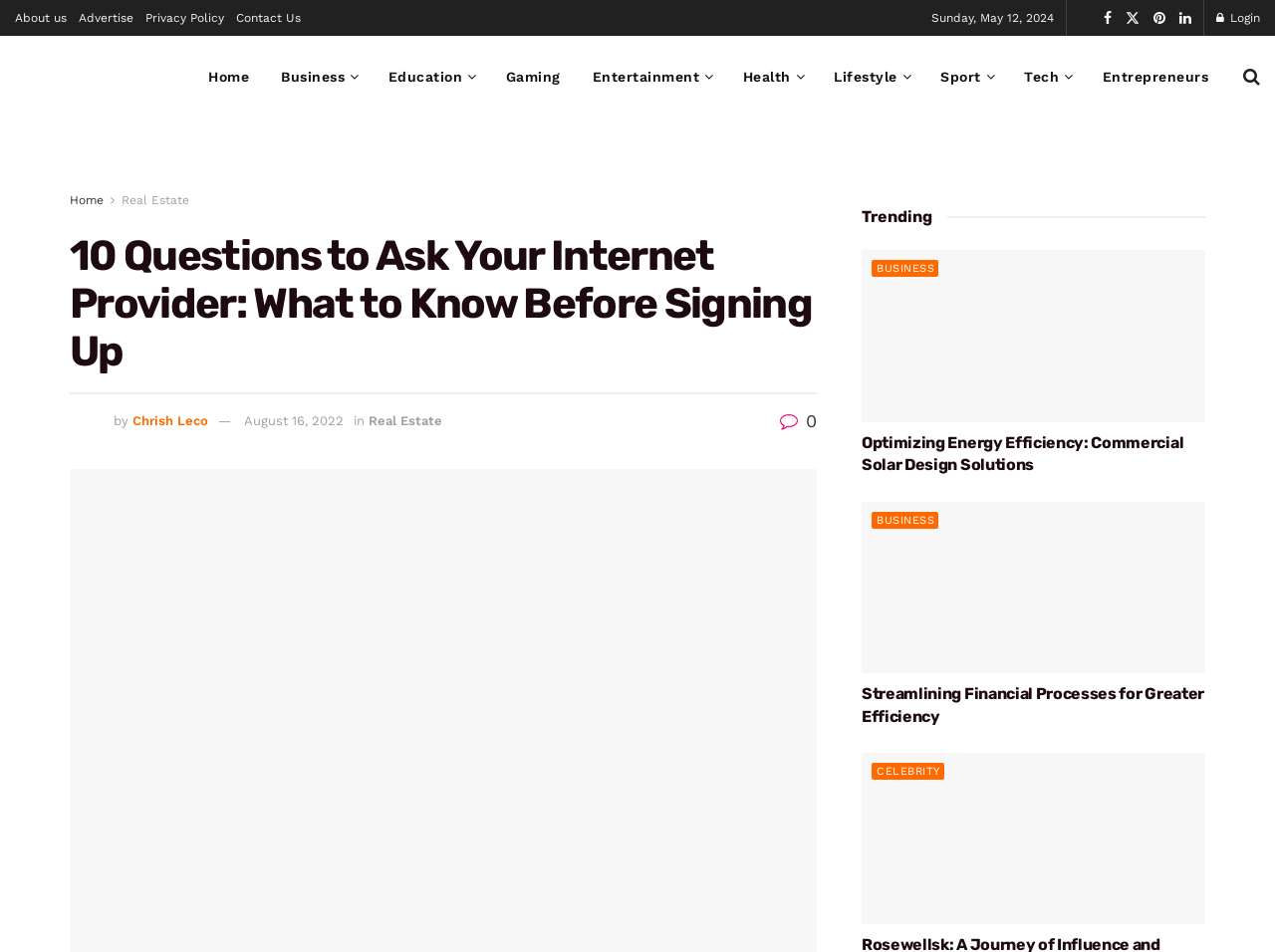What is the name of the website?
Please provide a single word or phrase based on the screenshot.

Super Blog Media